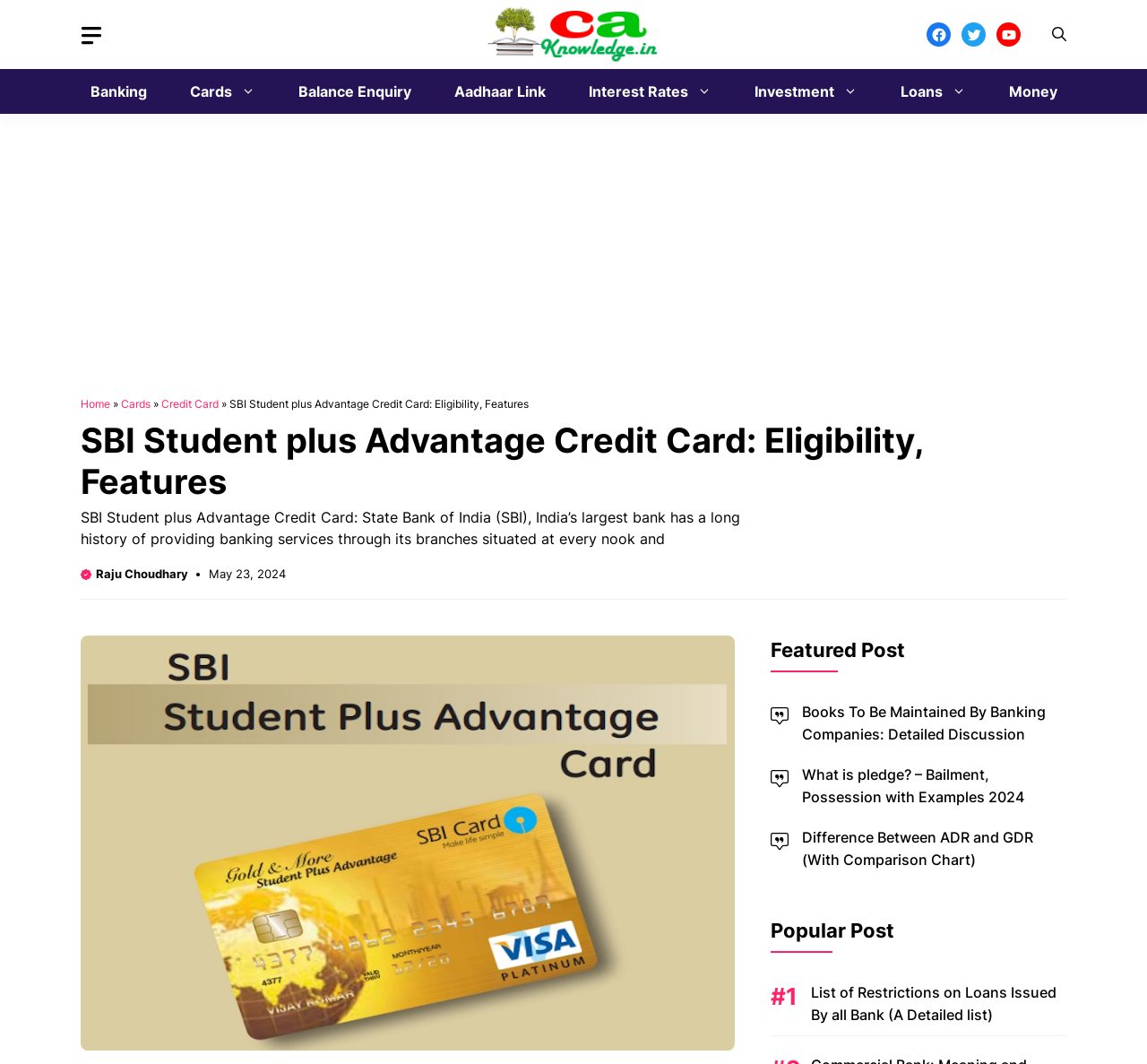Please specify the bounding box coordinates of the element that should be clicked to execute the given instruction: 'Open search'. Ensure the coordinates are four float numbers between 0 and 1, expressed as [left, top, right, bottom].

[0.917, 0.022, 0.93, 0.043]